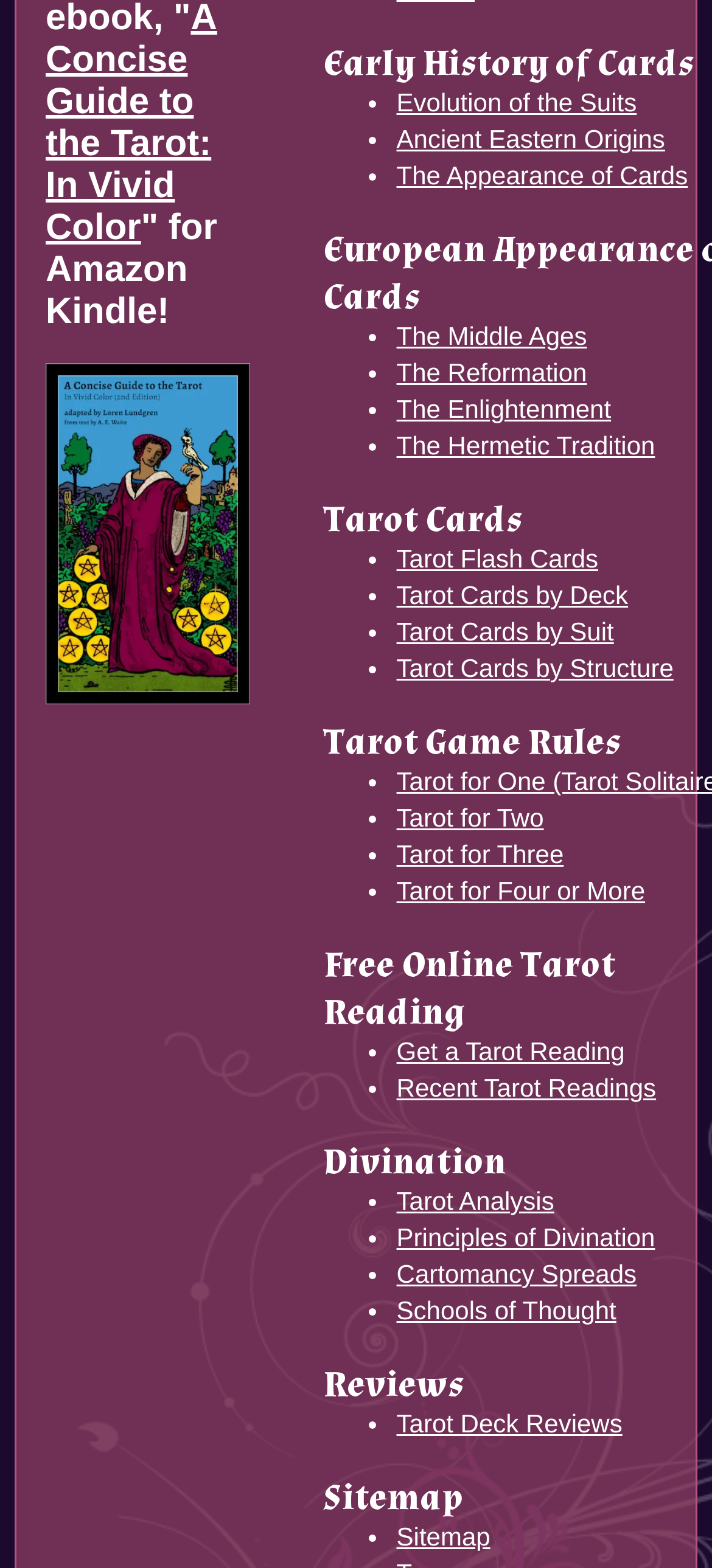What is the first topic in the list?
Please answer the question with a detailed and comprehensive explanation.

The first topic in the list is obtained by looking at the link element with text 'Evolution of the Suits' located at [0.557, 0.056, 0.894, 0.074], which is the first link element in the list.